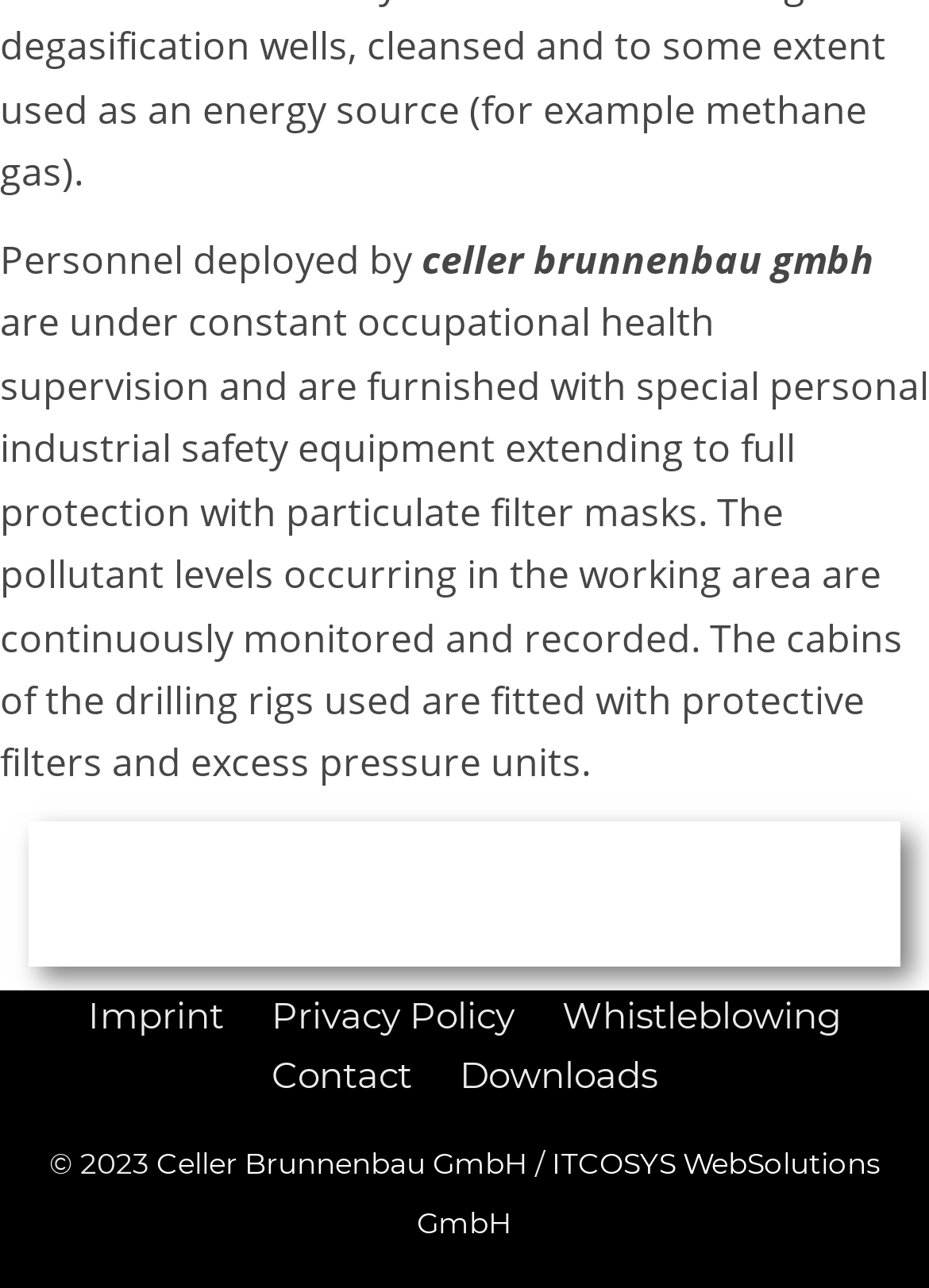What is being continuously monitored and recorded?
Please use the visual content to give a single word or phrase answer.

Pollutant levels